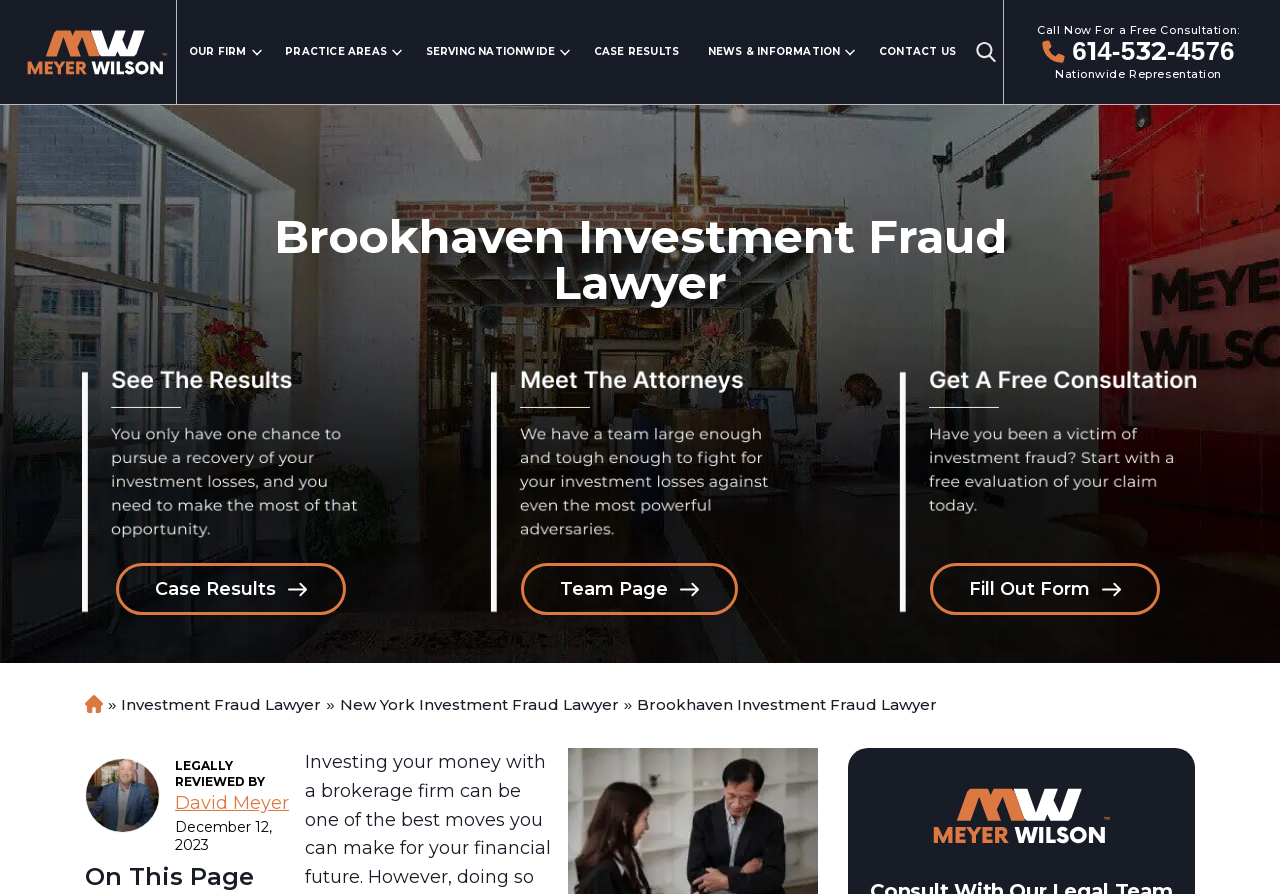Identify the bounding box coordinates of the element to click to follow this instruction: 'Check 'Scholarship' information'. Ensure the coordinates are four float values between 0 and 1, provided as [left, top, right, bottom].

[0.148, 0.251, 0.327, 0.286]